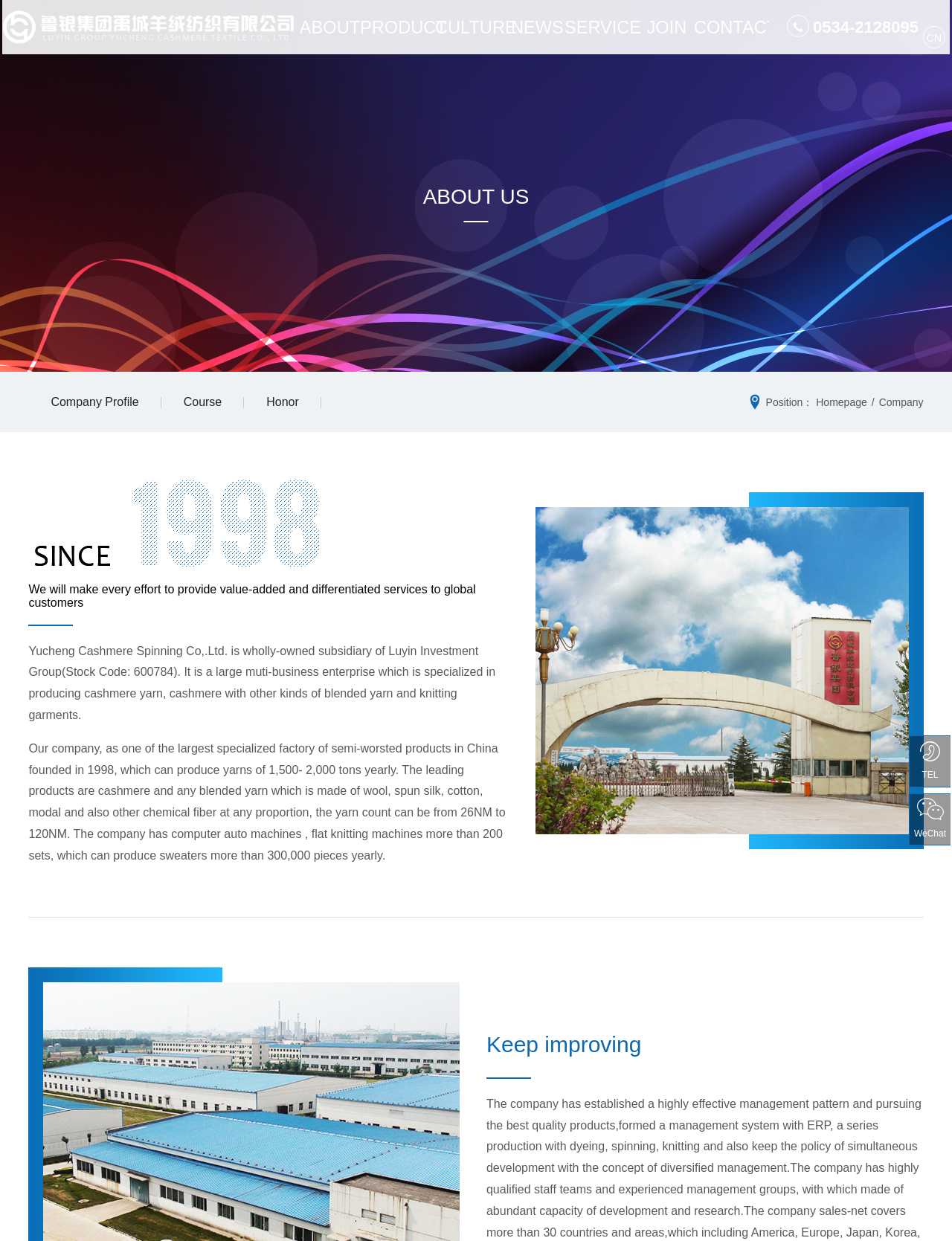Give a short answer to this question using one word or a phrase:
What is the phone number?

0534-2128095